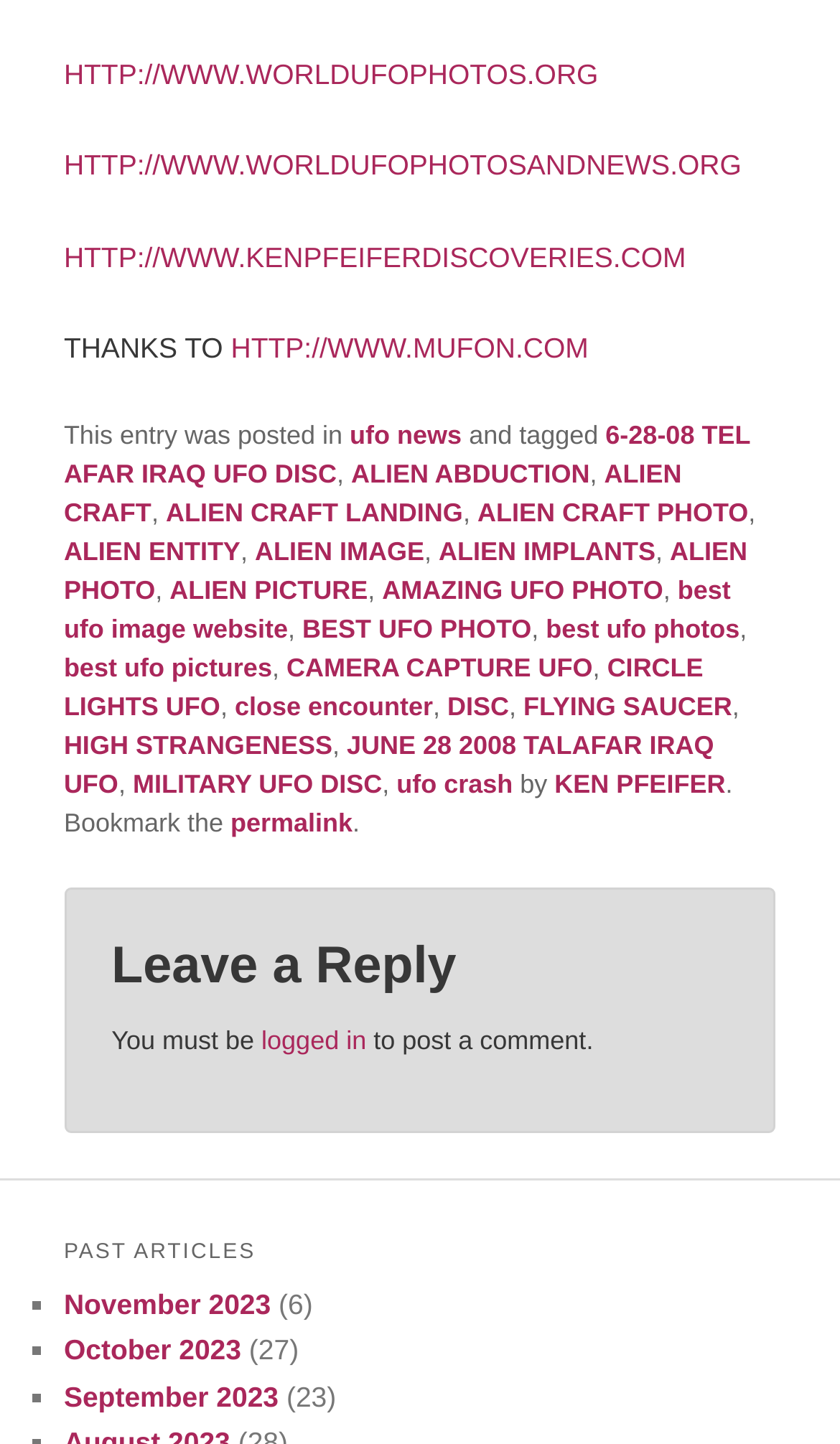Answer succinctly with a single word or phrase:
What is the website about?

UFO news and photos